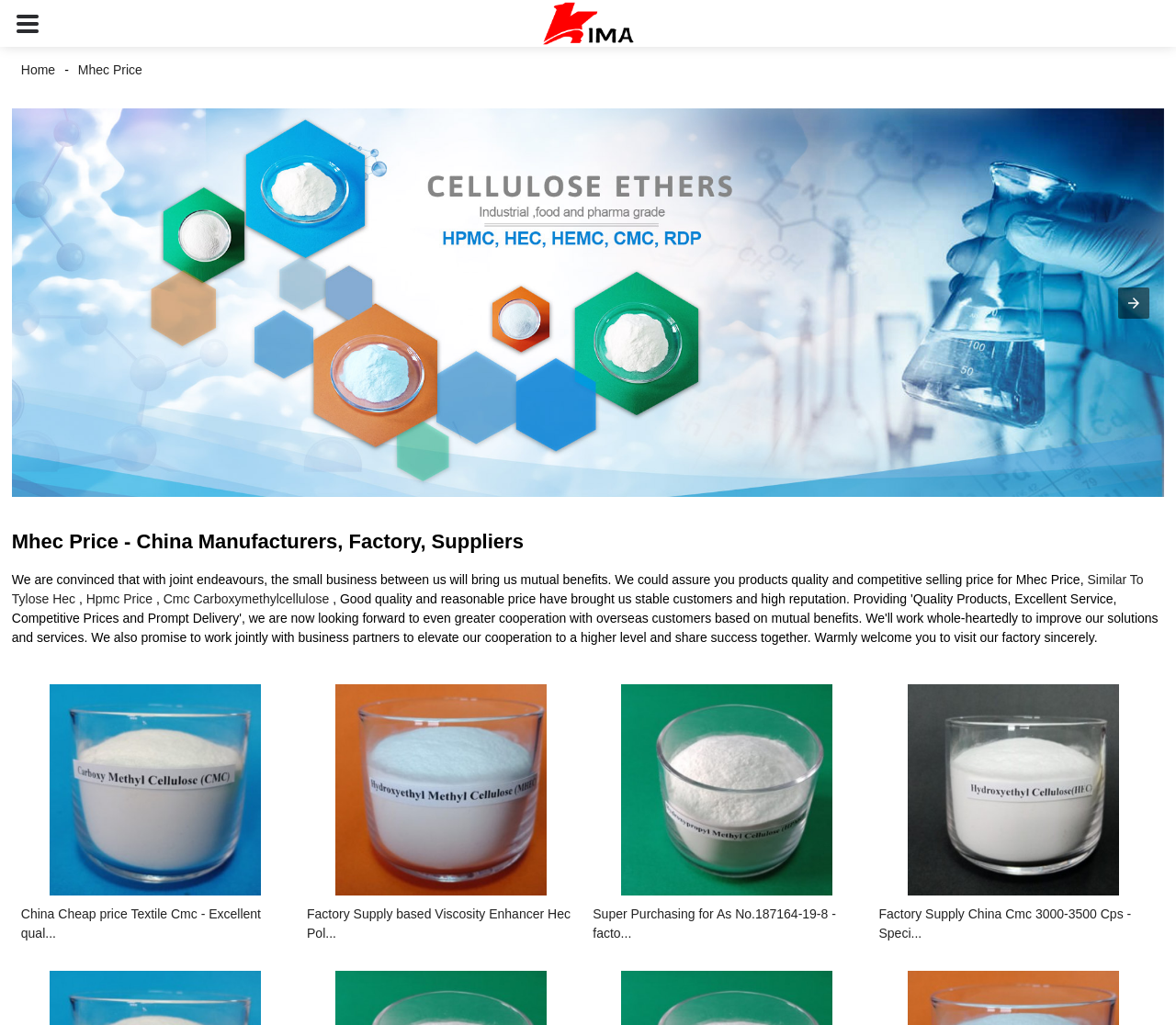Kindly determine the bounding box coordinates of the area that needs to be clicked to fulfill this instruction: "Click the 'Next item in carousel' button".

[0.951, 0.28, 0.977, 0.311]